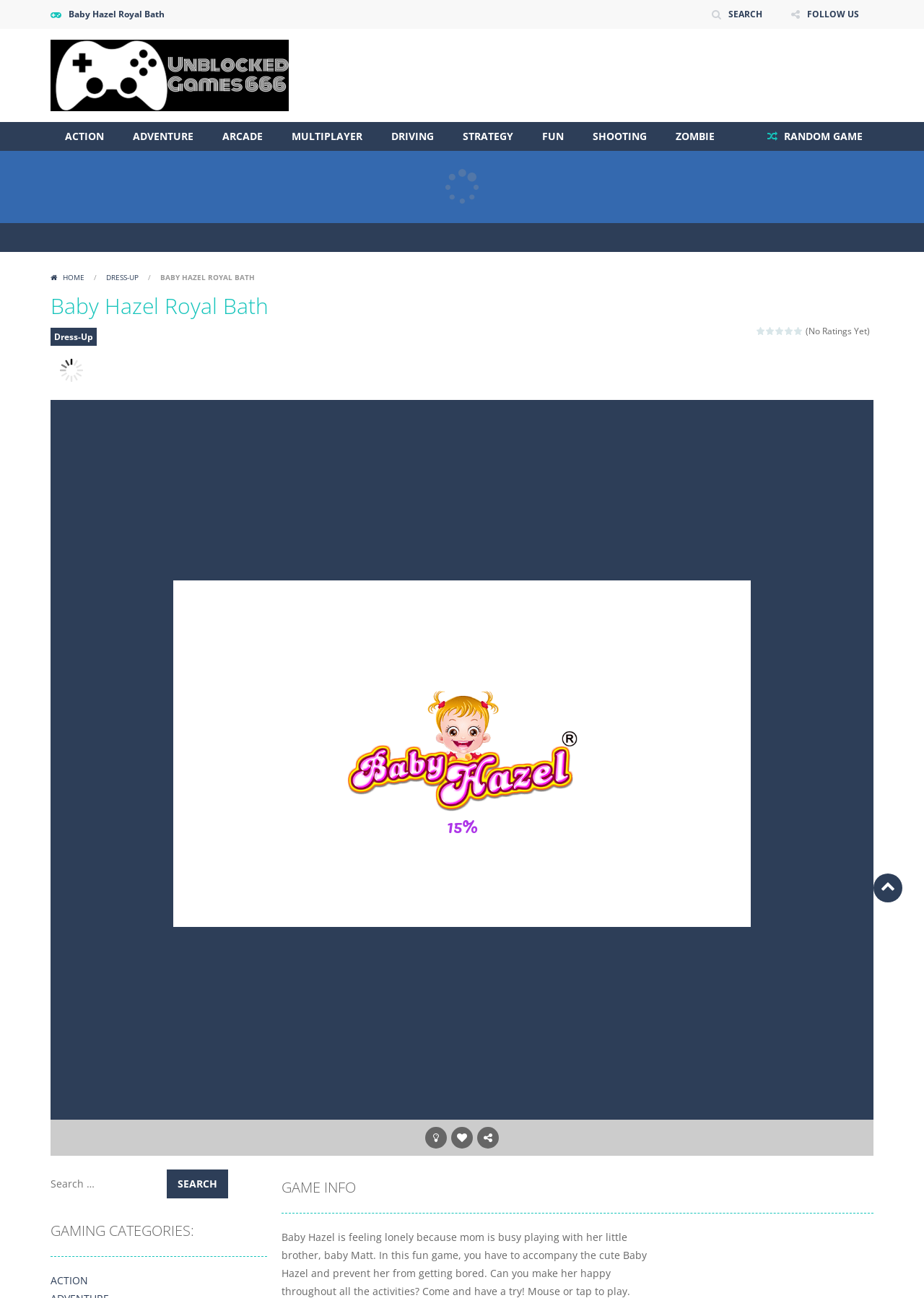Provide a one-word or brief phrase answer to the question:
How do you play the game?

Mouse or tap to play